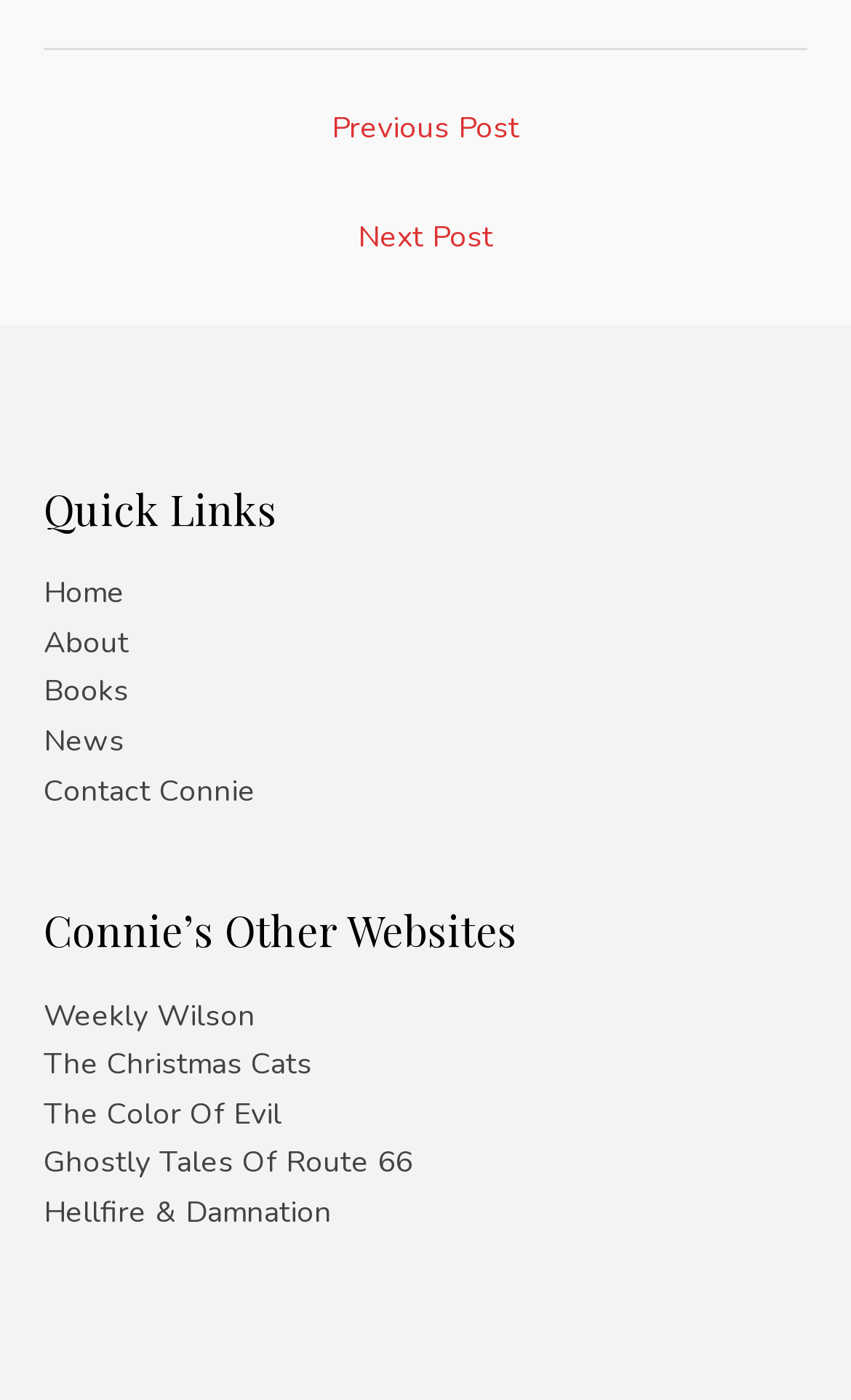How many links are listed under 'Connie’s Other Websites'?
Please provide a single word or phrase answer based on the image.

5